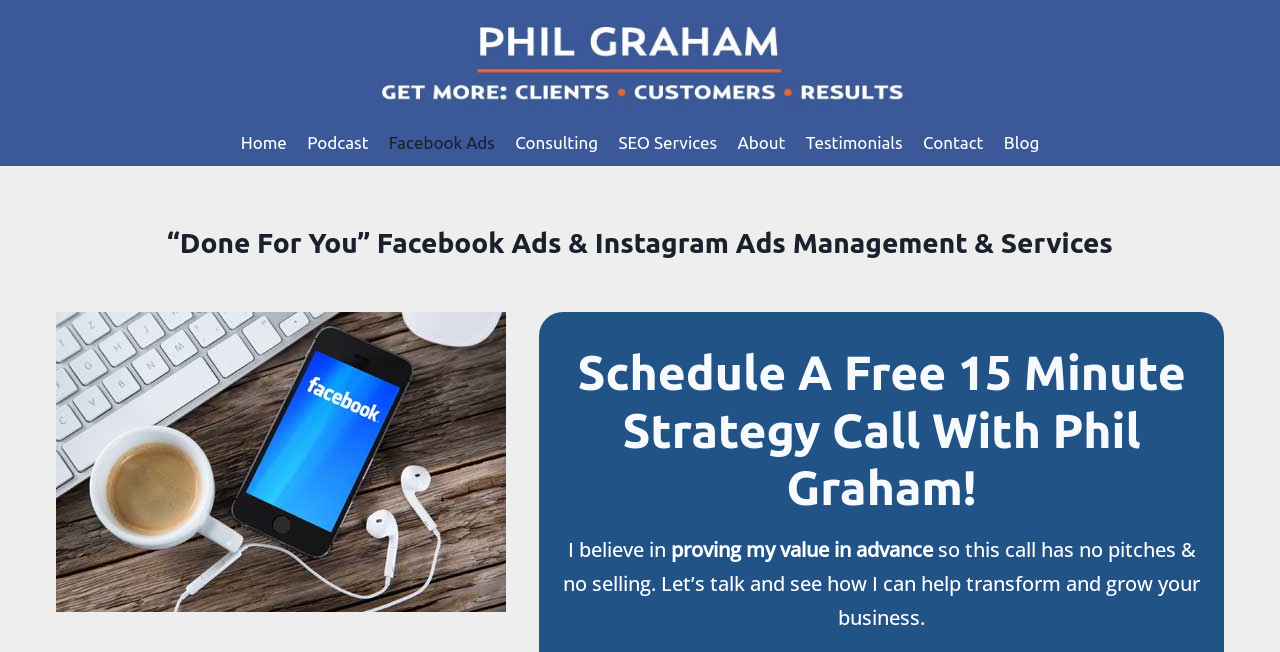Give a concise answer of one word or phrase to the question: 
What is the image on the webpage?

Unknown